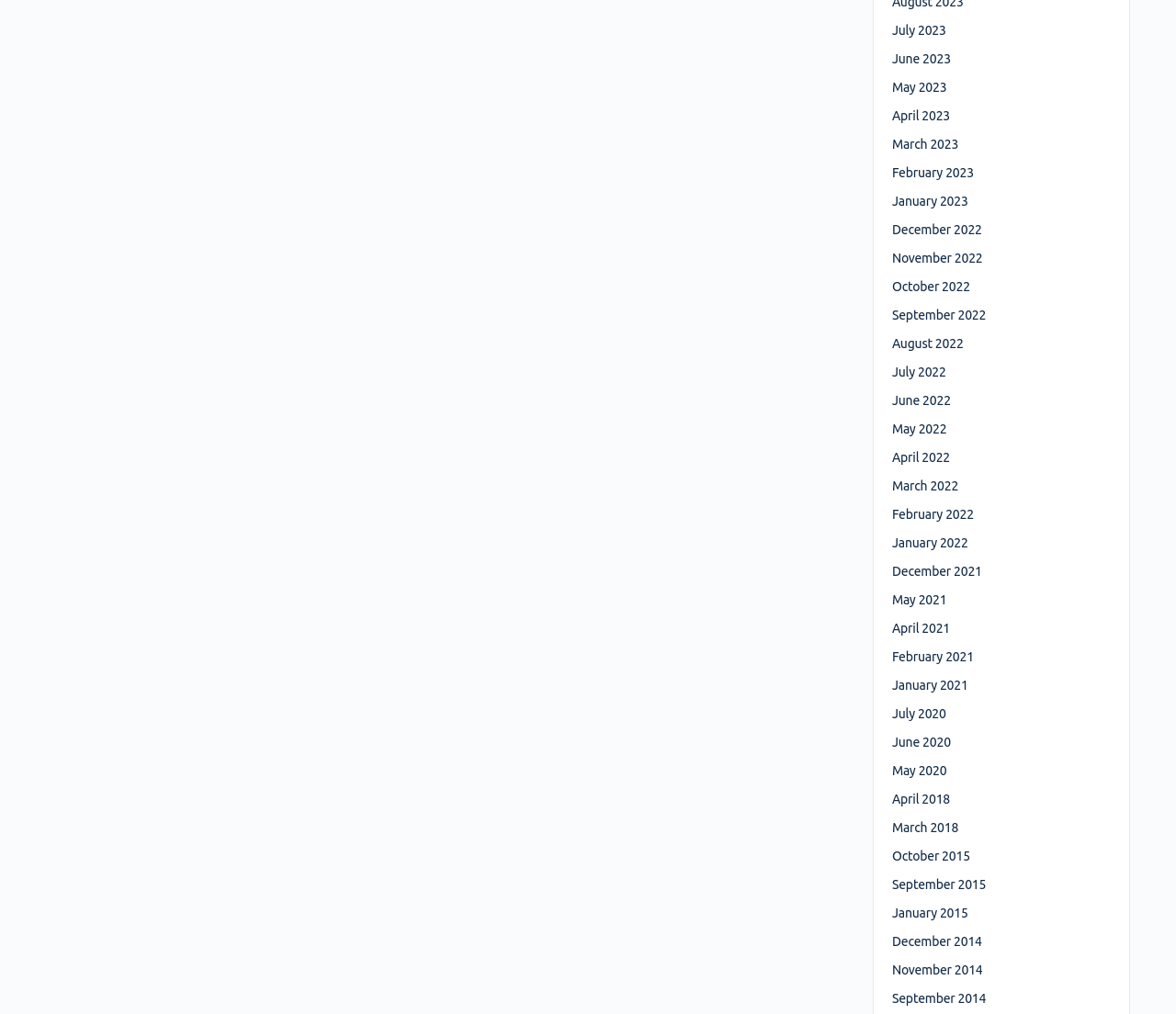From the webpage screenshot, predict the bounding box of the UI element that matches this description: "May 2021".

[0.759, 0.584, 0.805, 0.599]